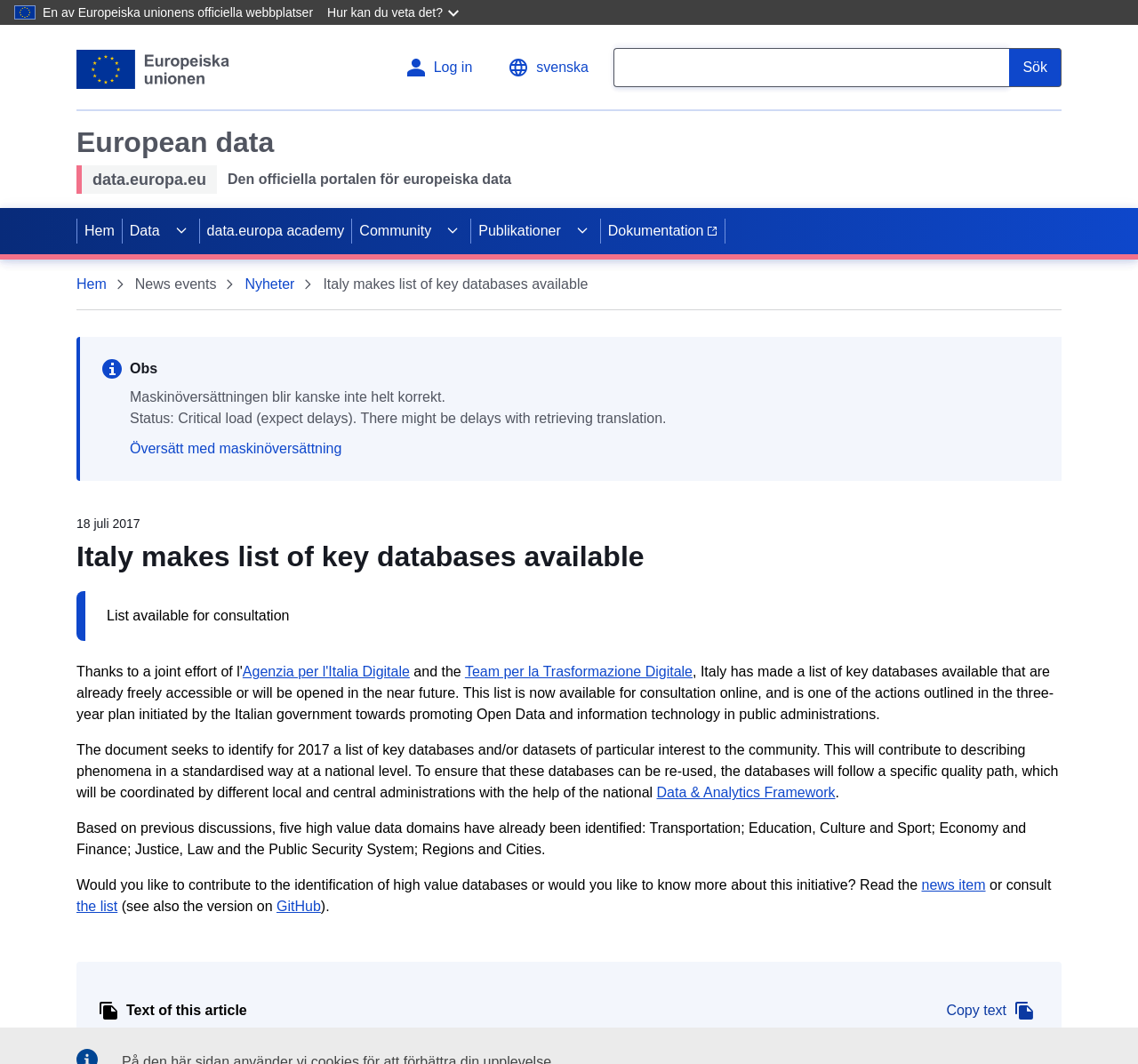Using the format (top-left x, top-left y, bottom-right x, bottom-right y), and given the element description, identify the bounding box coordinates within the screenshot: Copied to clipboard Copy text

[0.827, 0.939, 0.914, 0.961]